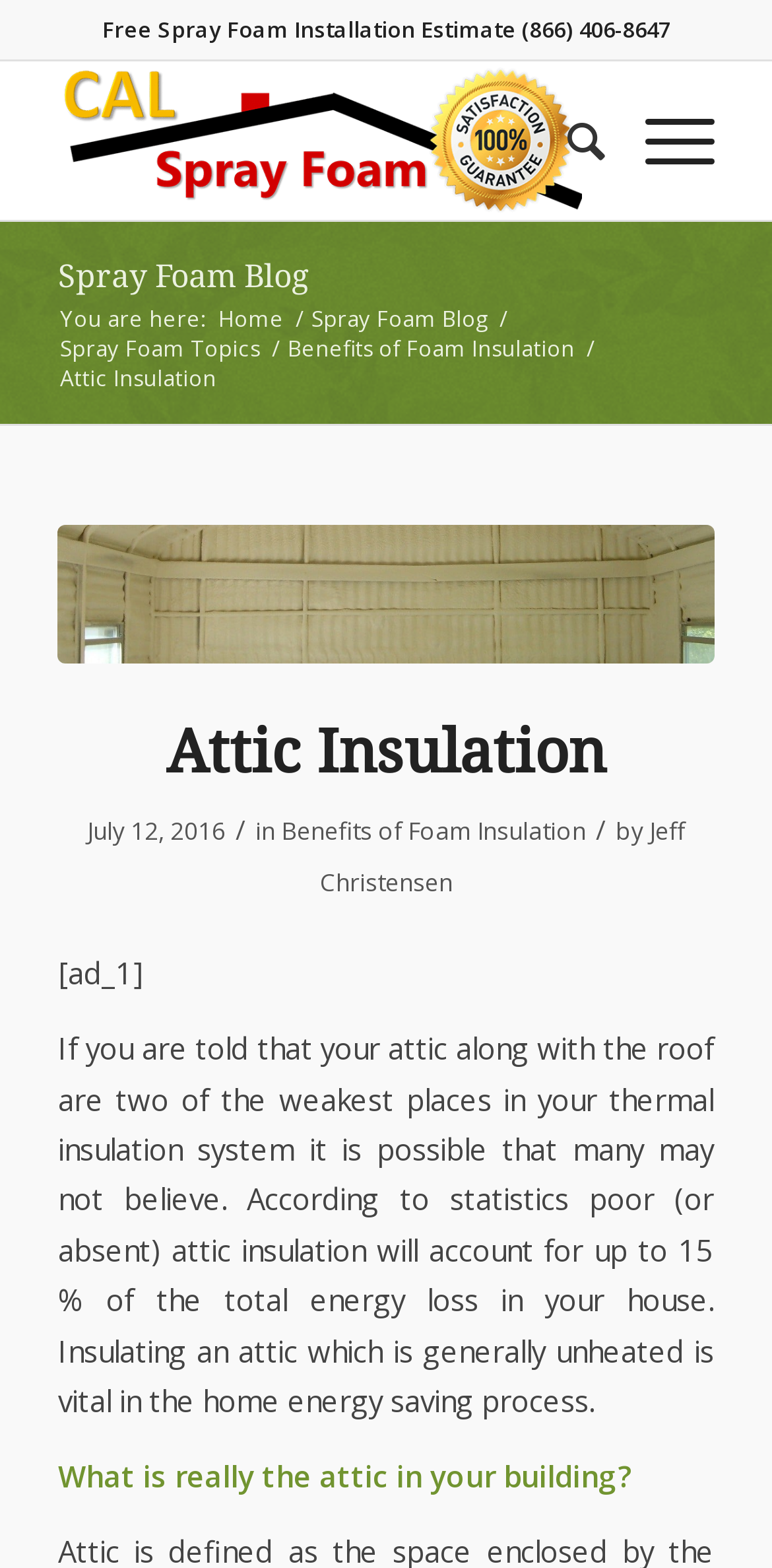Specify the bounding box coordinates of the element's area that should be clicked to execute the given instruction: "Get a free spray foam installation estimate". The coordinates should be four float numbers between 0 and 1, i.e., [left, top, right, bottom].

[0.132, 0.009, 0.868, 0.028]